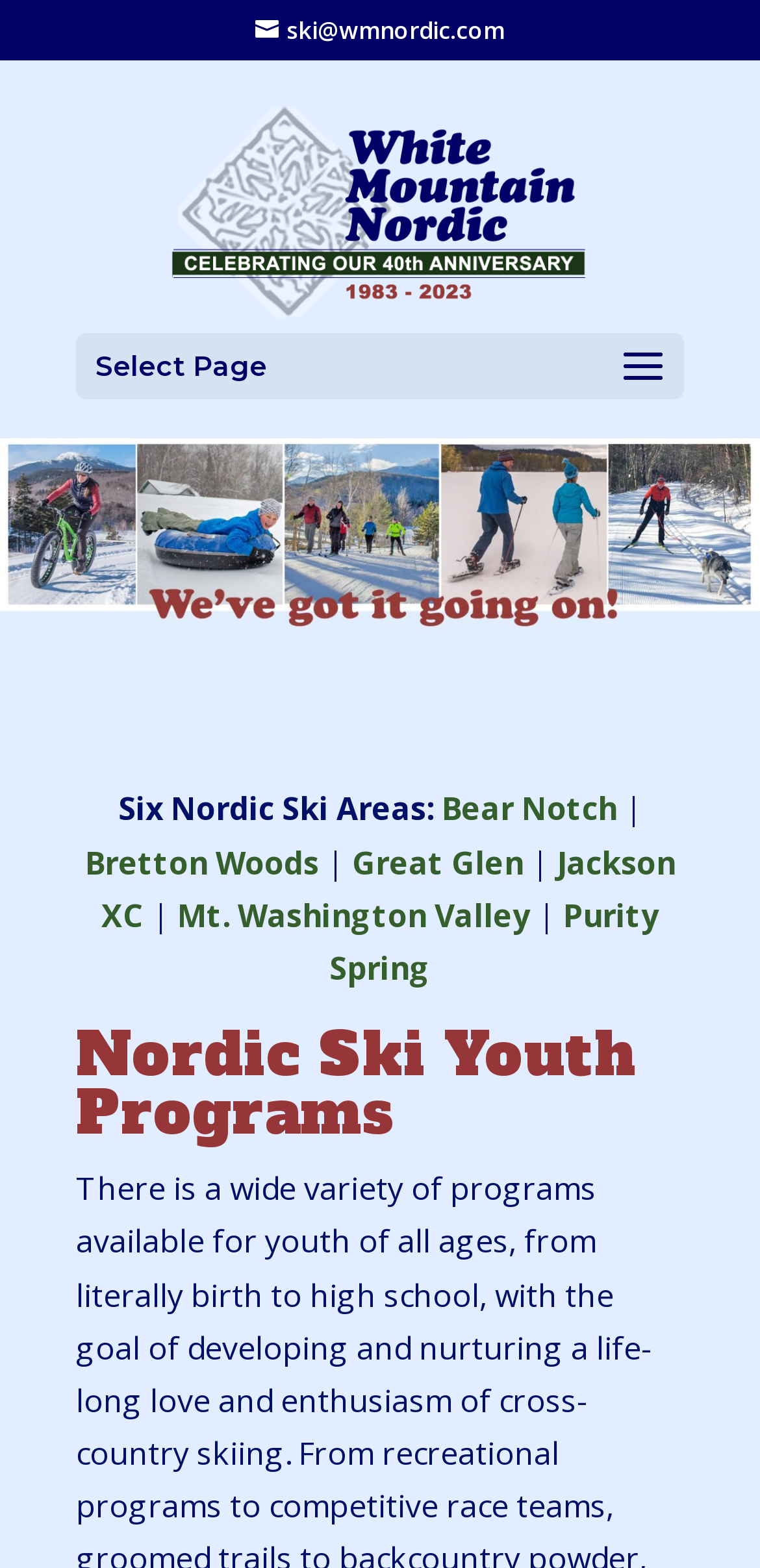Identify the bounding box for the described UI element: "ski@wmnordic.com".

[0.336, 0.009, 0.664, 0.03]